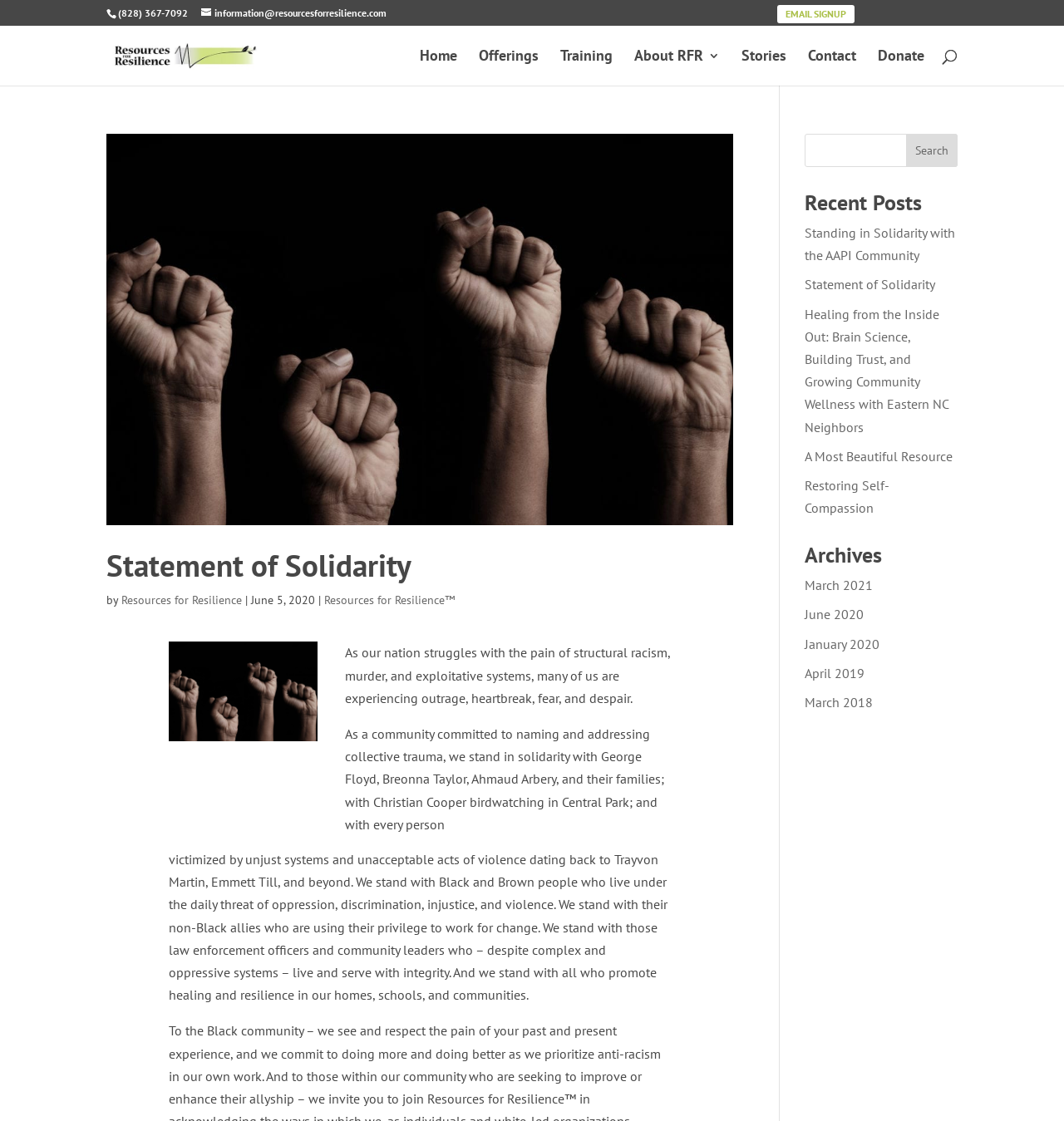Can you pinpoint the bounding box coordinates for the clickable element required for this instruction: "read the statement of solidarity"? The coordinates should be four float numbers between 0 and 1, i.e., [left, top, right, bottom].

[0.1, 0.119, 0.689, 0.469]